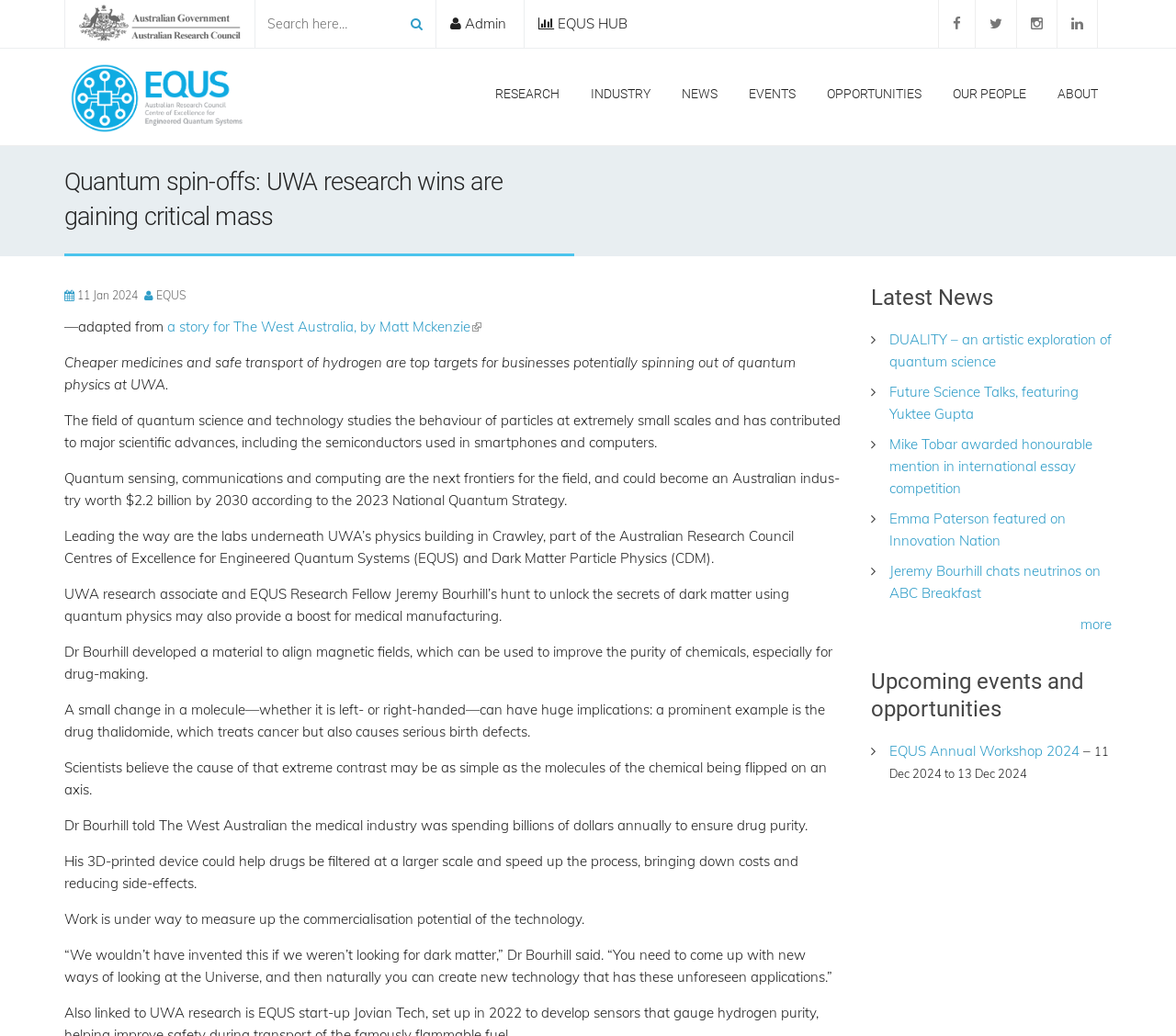Identify the bounding box coordinates of the area that should be clicked in order to complete the given instruction: "View upcoming events". The bounding box coordinates should be four float numbers between 0 and 1, i.e., [left, top, right, bottom].

[0.74, 0.645, 0.945, 0.707]